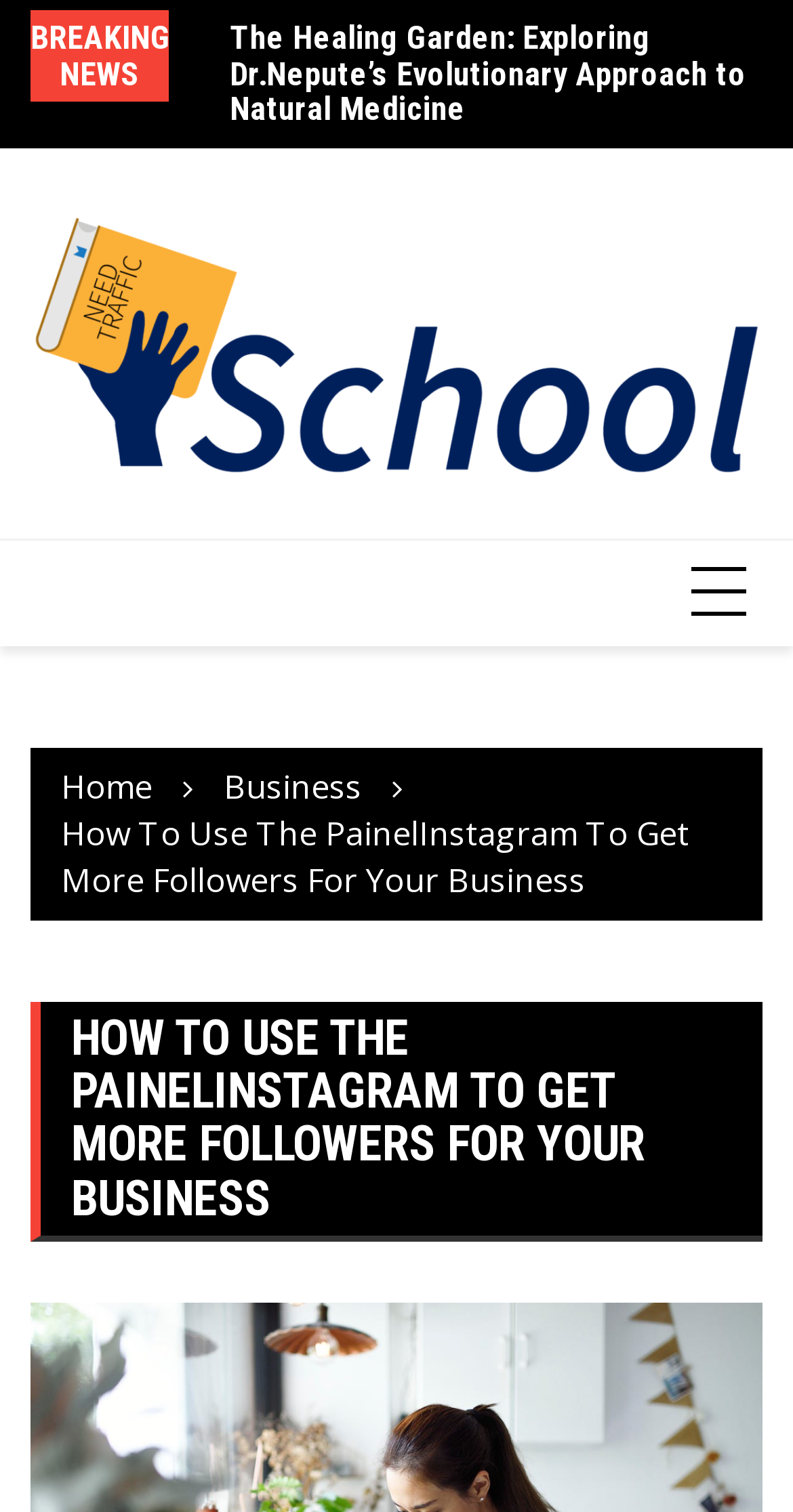Determine the bounding box coordinates for the UI element matching this description: "alt="Need Traffic School"".

[0.038, 0.138, 0.962, 0.316]